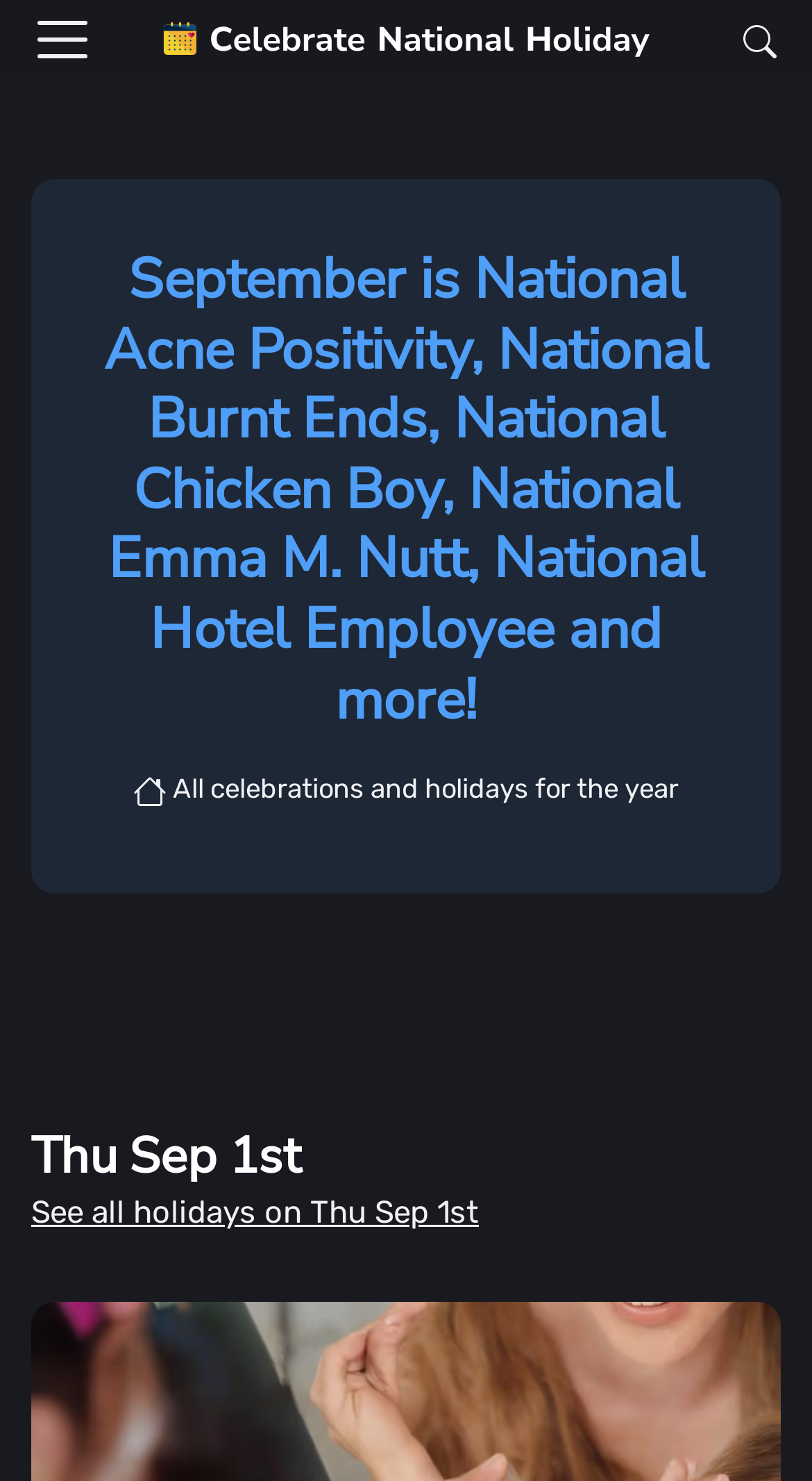Provide a one-word or brief phrase answer to the question:
How many buttons are there in the top section?

2